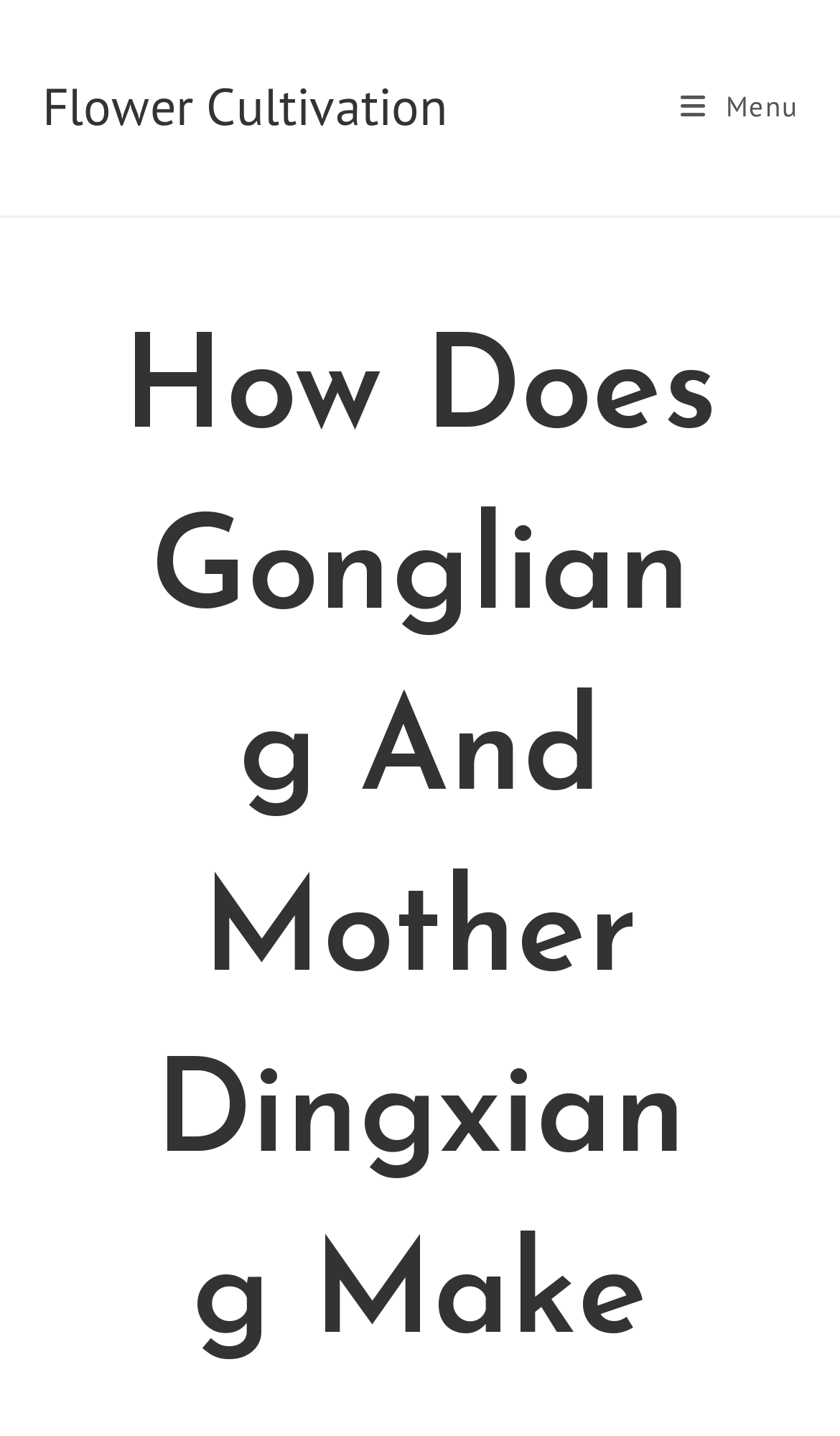Give the bounding box coordinates for the element described as: "Menu Close".

[0.81, 0.0, 0.95, 0.15]